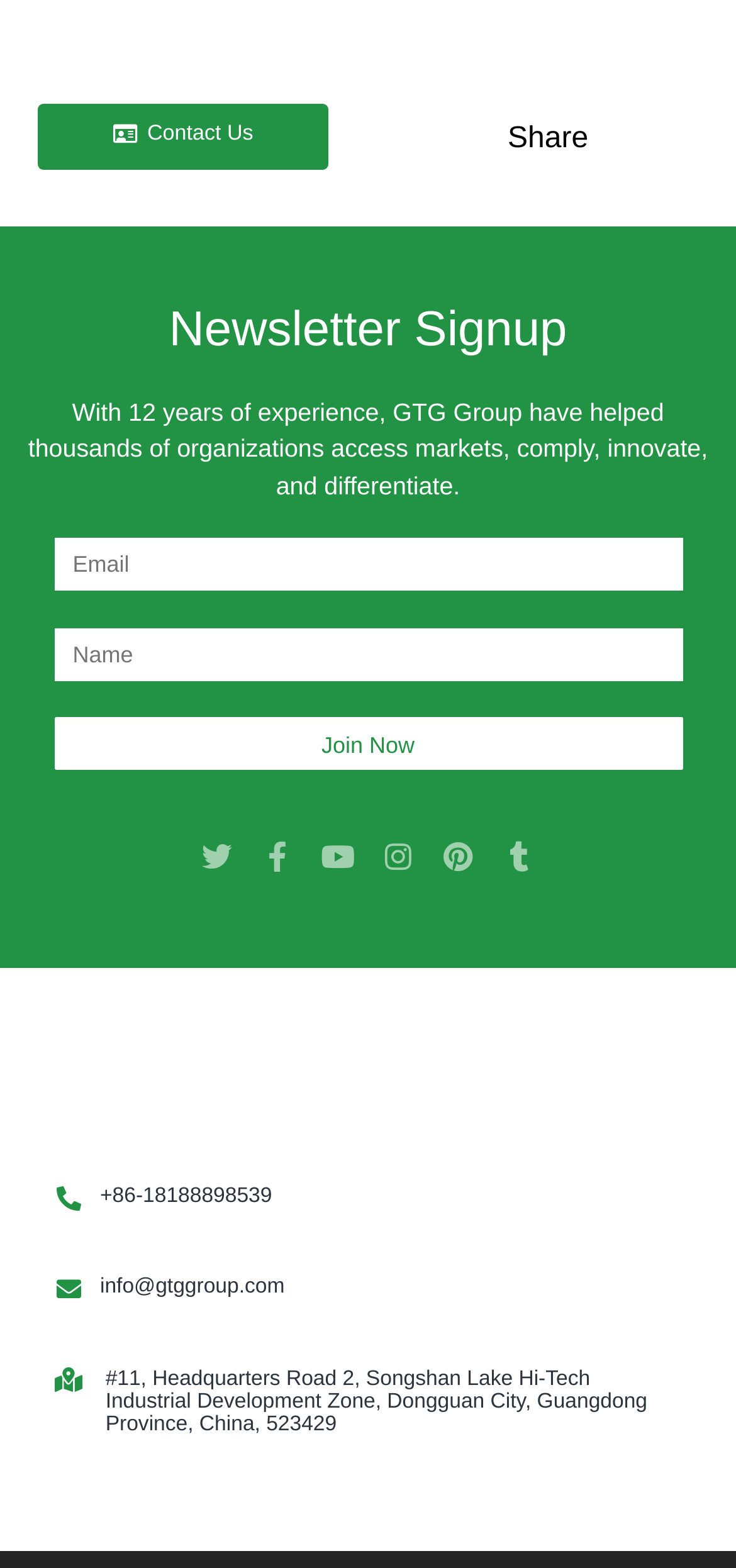What social media platforms does GTG Group have? Based on the image, give a response in one word or a short phrase.

Twitter, Facebook, Youtube, Instagram, Pinterest, Tumblr